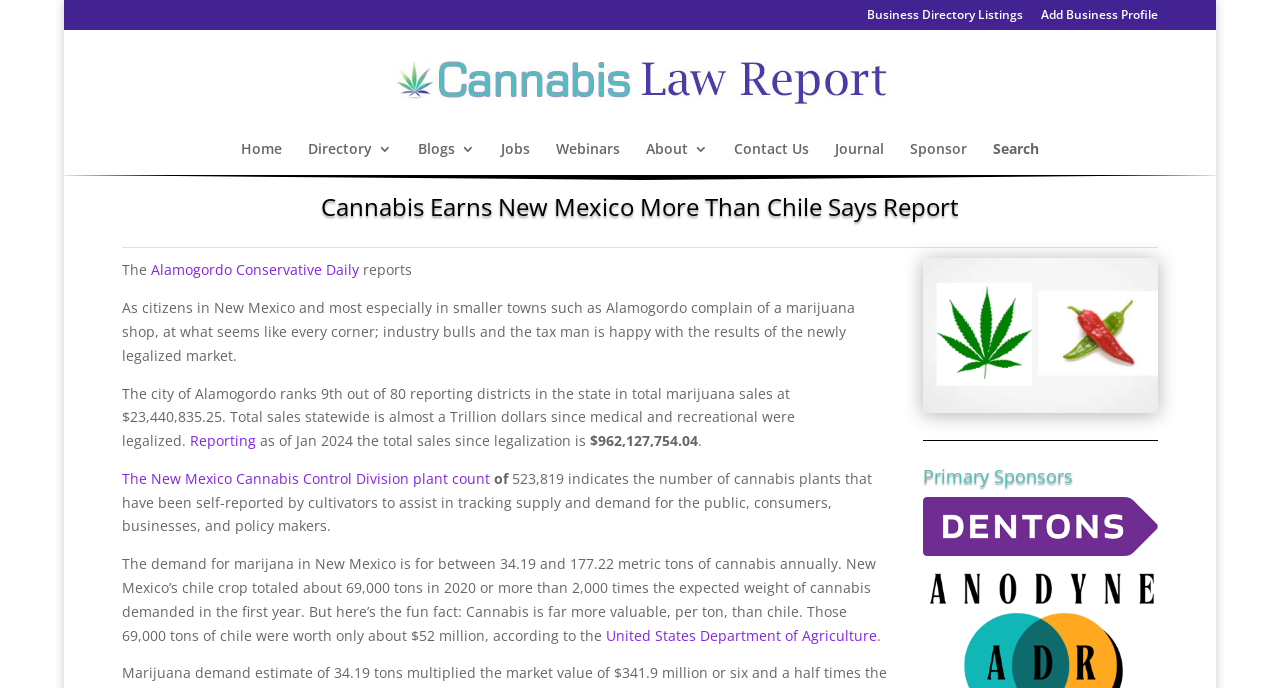What is the total sales of marijuana in New Mexico since legalization?
Based on the screenshot, give a detailed explanation to answer the question.

I found the answer by reading the text that says 'as of Jan 2024 the total sales since legalization is $962,127,754.04' which provides the total sales figure.